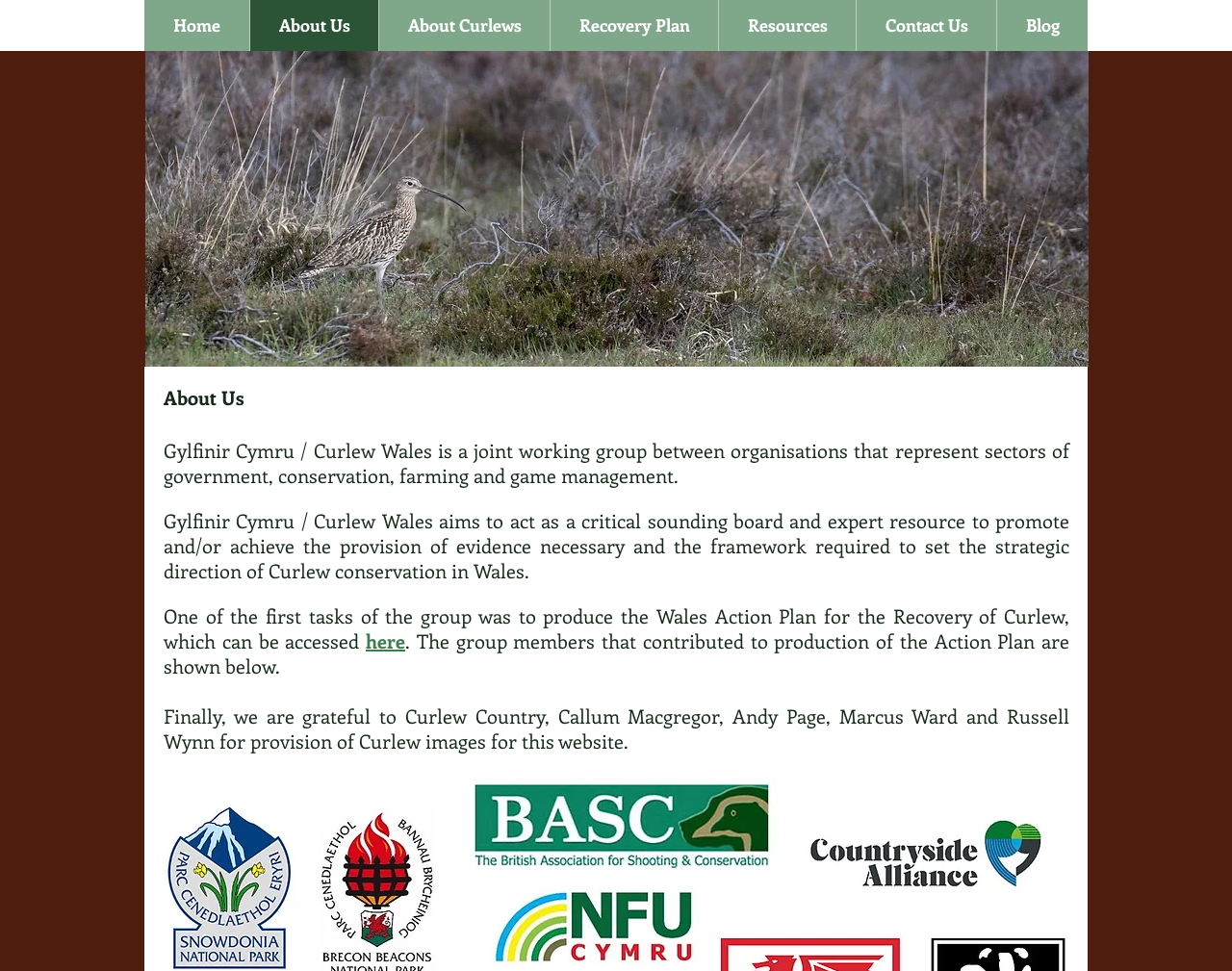Describe the webpage meticulously, covering all significant aspects.

The webpage is about Curlew Wales, a joint working group dedicated to Curlew recovery in Wales. At the top, there is a navigation bar with 7 links: Home, About Us, About Curlews, Recovery Plan, Resources, Contact Us, and Blog. Below the navigation bar, there is a large image of a Curlew female, taking up most of the top section of the page.

The main content of the page is divided into several paragraphs. The first paragraph introduces Curlew Wales as a joint working group between organizations representing government, conservation, farming, and game management sectors. The second paragraph explains the group's aim to promote and achieve Curlew conservation in Wales.

The third paragraph mentions the production of the Wales Action Plan for Curlew Recovery, which can be accessed through a link. Below this, there is a statement acknowledging the group members who contributed to the Action Plan.

Finally, the webpage expresses gratitude to several individuals and organizations for providing Curlew images for the website. Overall, the webpage provides an overview of Curlew Wales and its goals, with a focus on Curlew conservation and recovery in Wales.